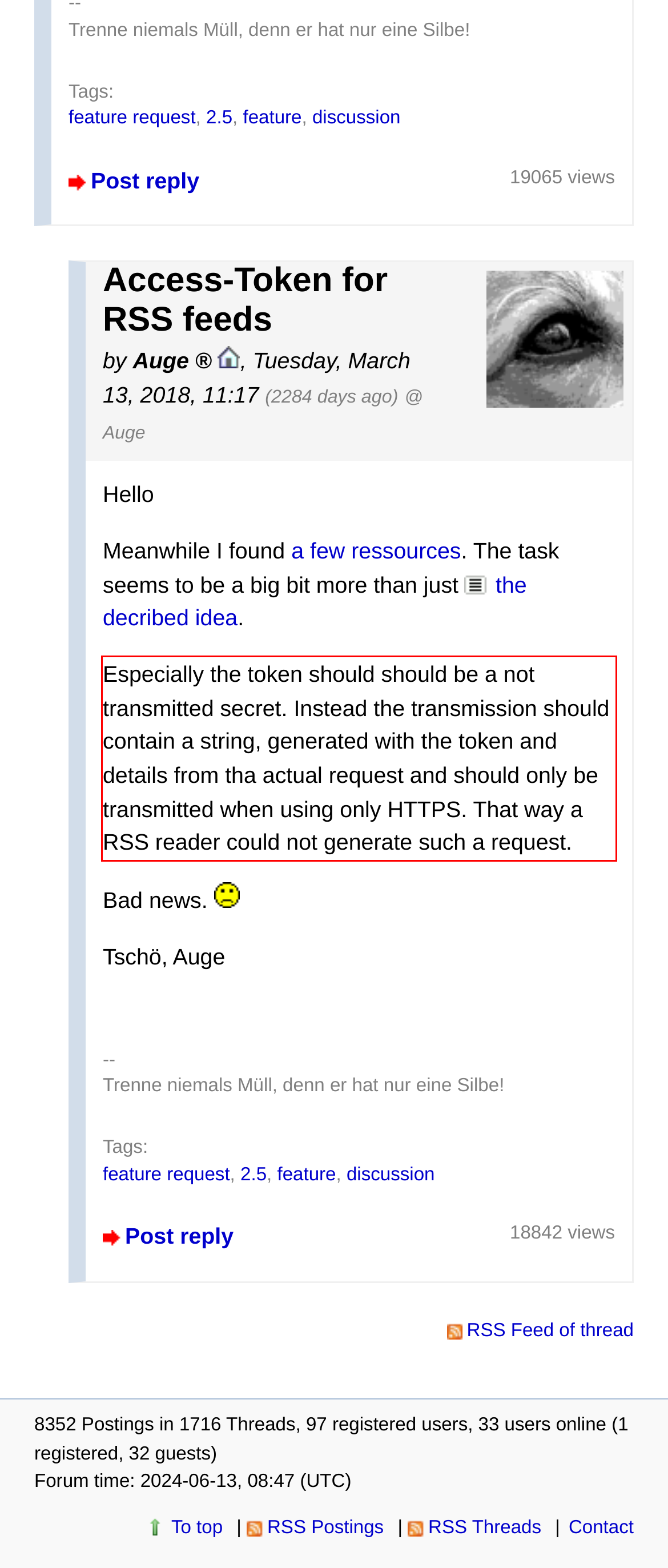You are provided with a screenshot of a webpage featuring a red rectangle bounding box. Extract the text content within this red bounding box using OCR.

Especially the token should should be a not transmitted secret. Instead the transmission should contain a string, generated with the token and details from tha actual request and should only be transmitted when using only HTTPS. That way a RSS reader could not generate such a request.